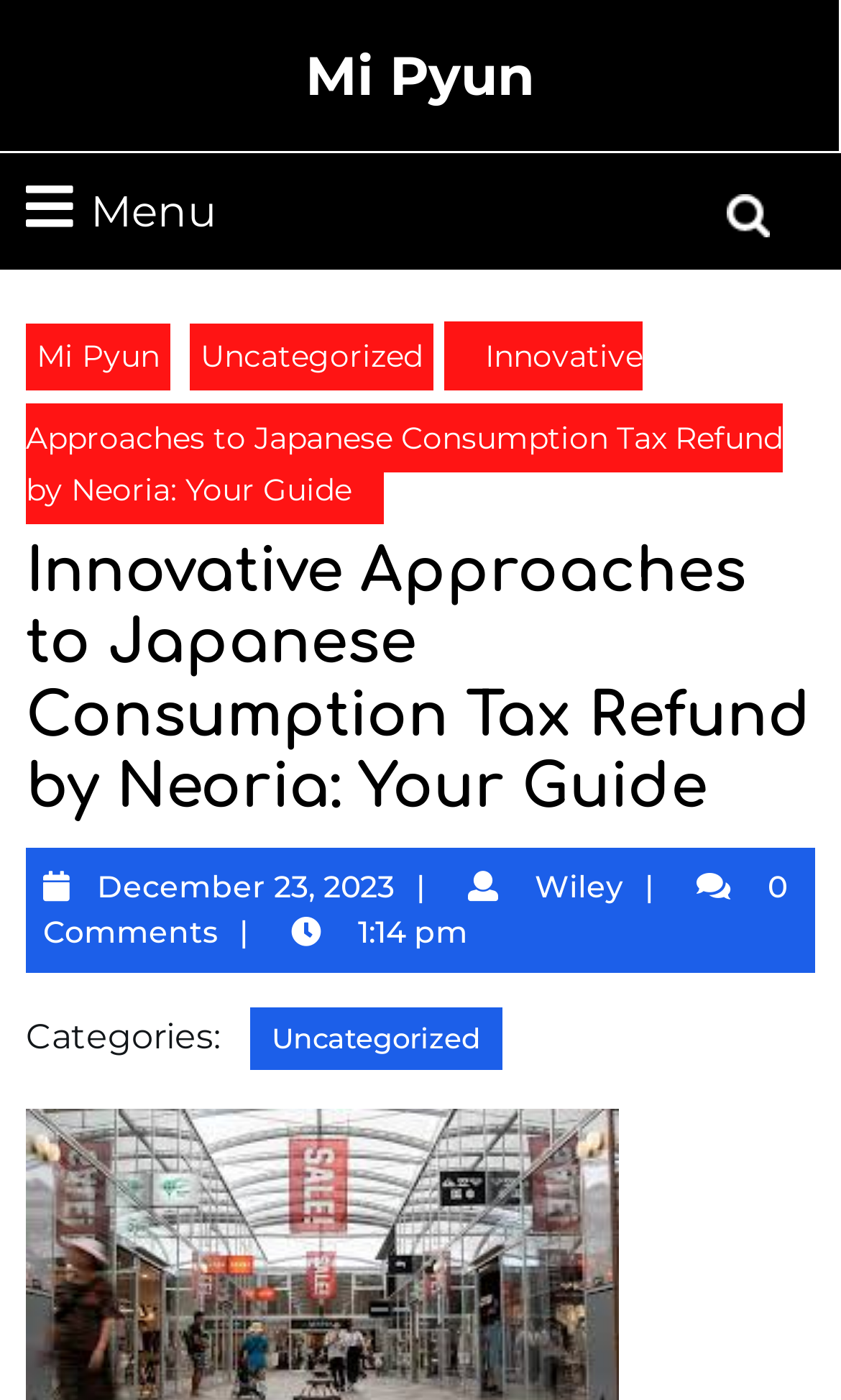How many comments are there on the article?
Using the visual information, respond with a single word or phrase.

0